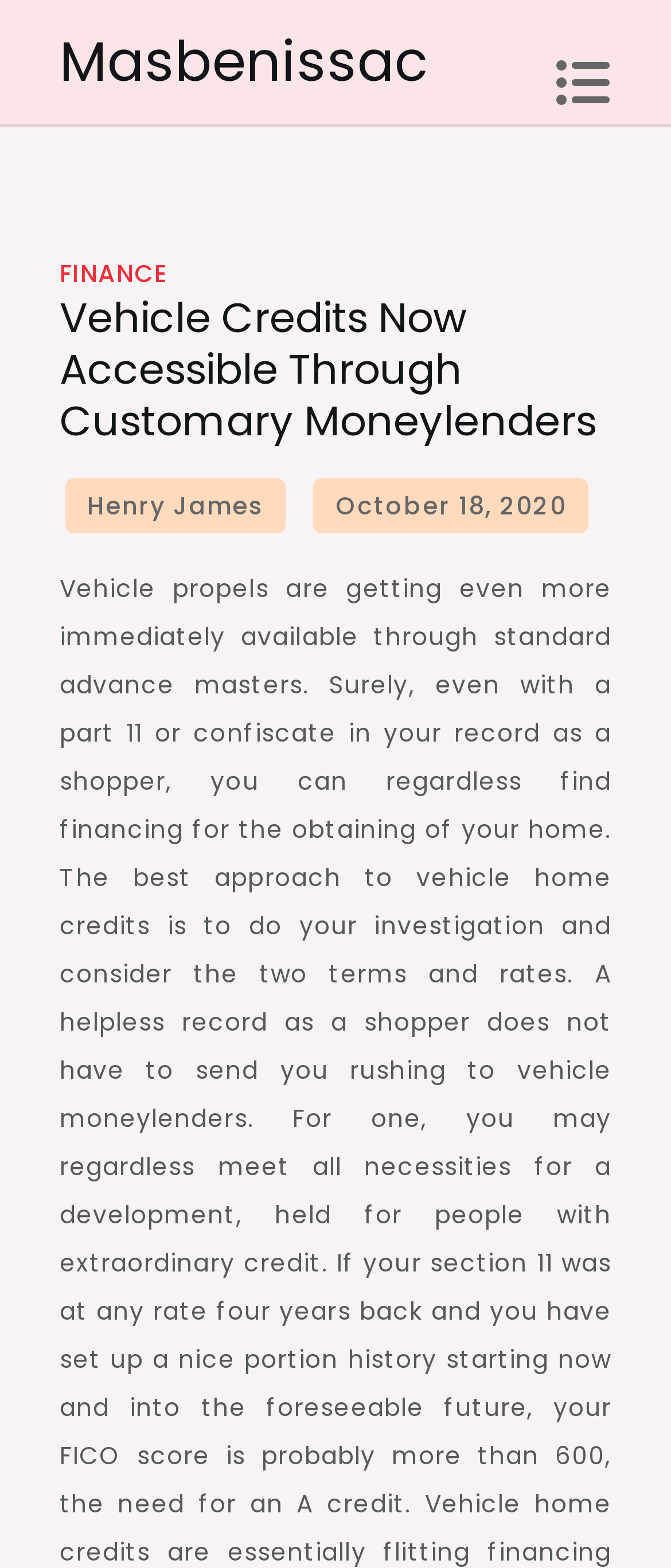Present a detailed account of what is displayed on the webpage.

The webpage appears to be an article or blog post about vehicle credits being accessible through customary moneylenders. At the top, there is a link to "Masbenissac" on the left side, and a button with an icon on the right side. Below this, there is a header section that spans the width of the page, containing a footer section with a link to "FINANCE" on the left side. 

The main heading "Vehicle Credits Now Accessible Through Customary Moneylenders" is centered within the header section. Below this, there are two links, one to "Henry James" on the left side, and another to "October 18, 2020" on the right side, which also contains a time element.